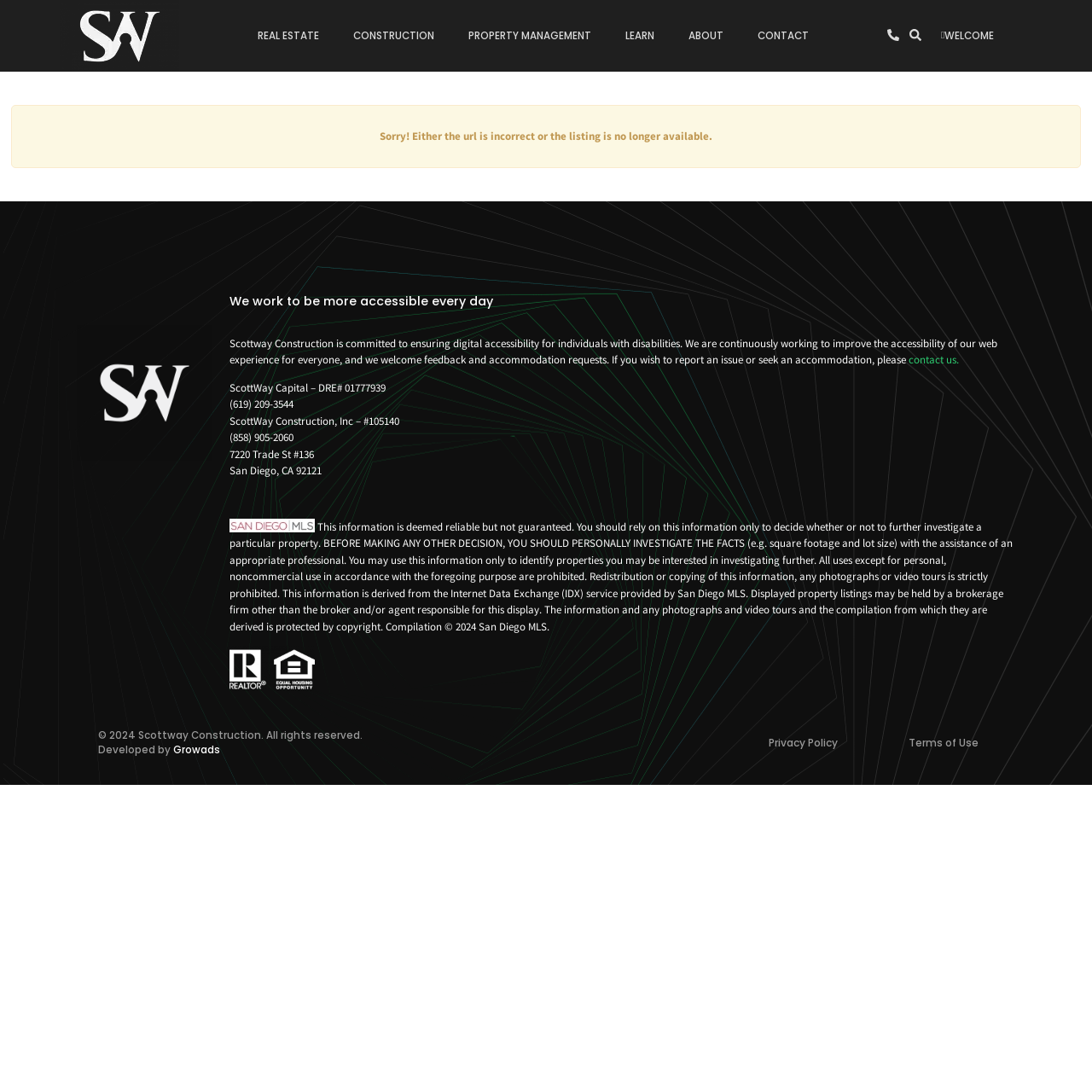Show the bounding box coordinates for the HTML element as described: "Real Estate".

[0.22, 0.015, 0.308, 0.051]